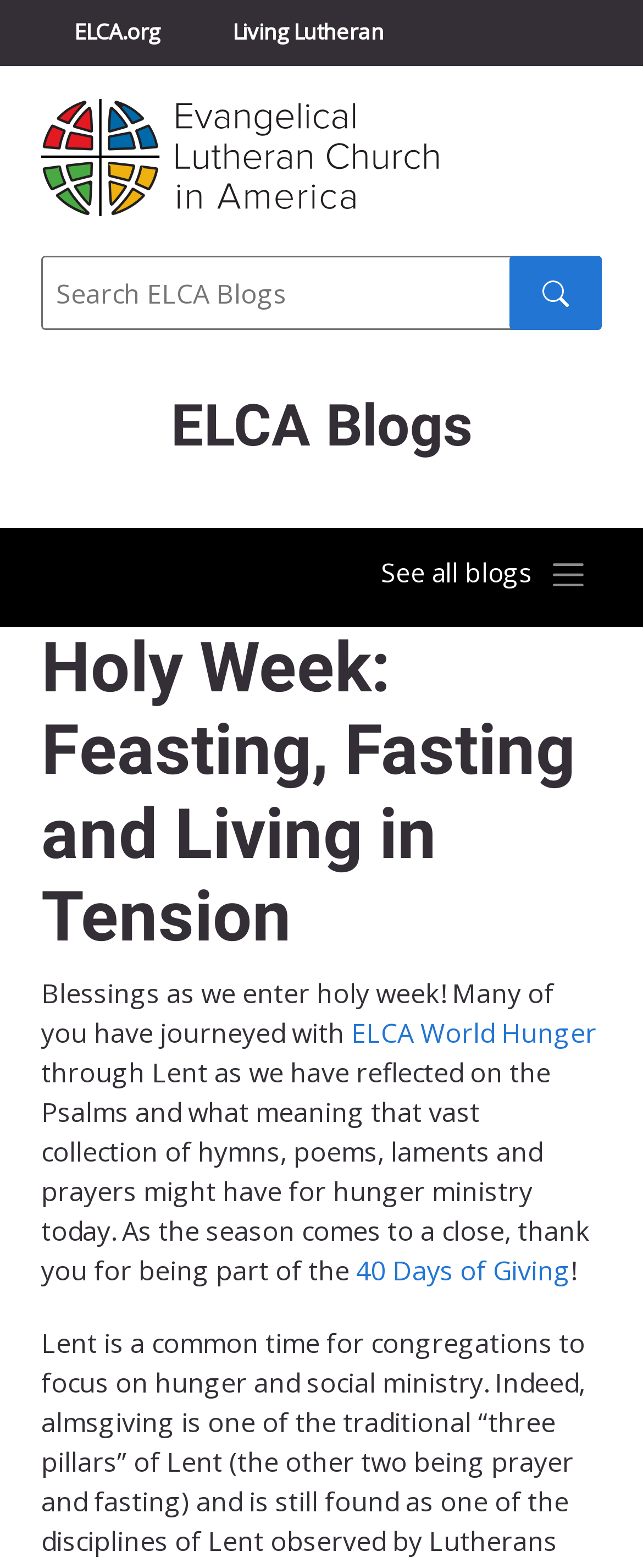Please determine the bounding box coordinates for the element that should be clicked to follow these instructions: "Visit ELCA.org".

[0.064, 0.0, 0.3, 0.042]